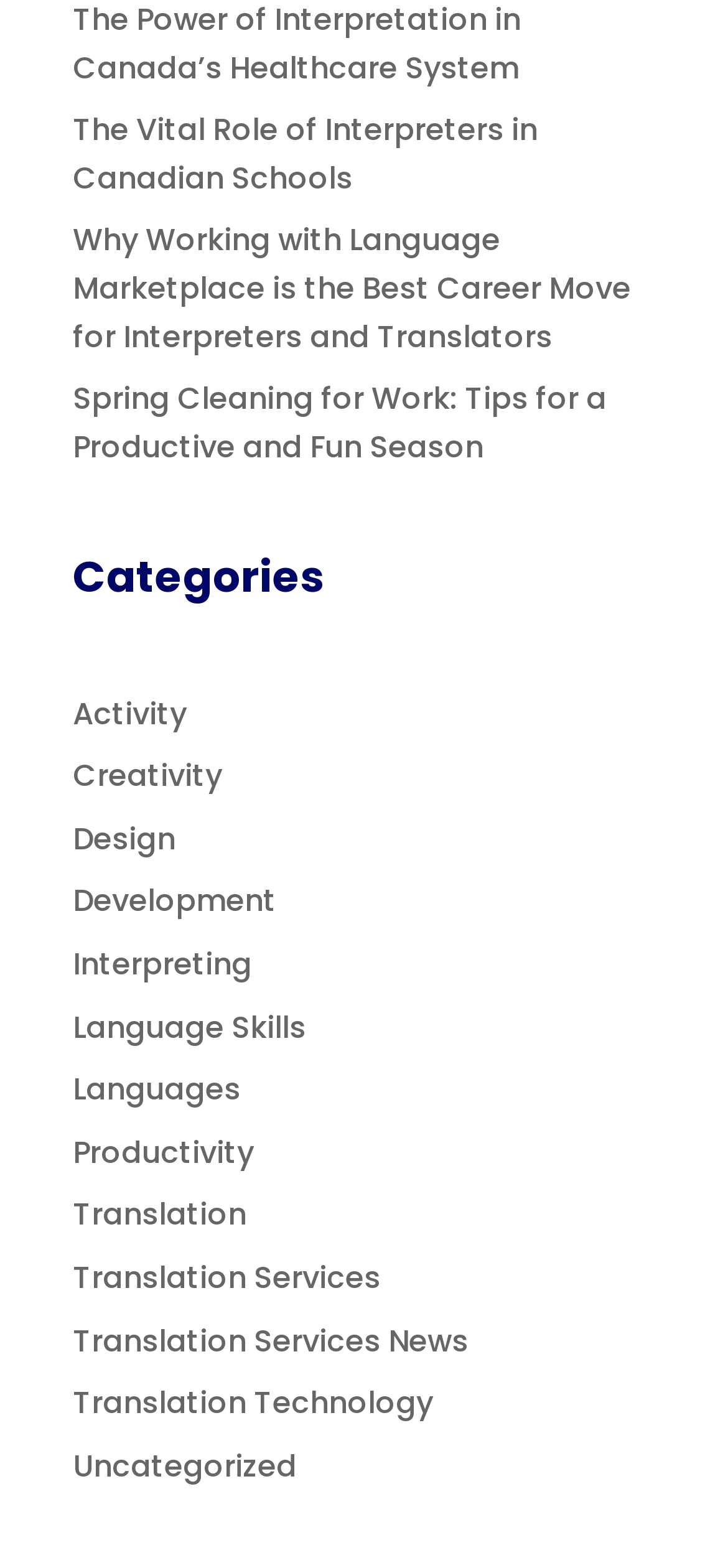Specify the bounding box coordinates of the element's region that should be clicked to achieve the following instruction: "Read about the vital role of interpreters in Canadian schools". The bounding box coordinates consist of four float numbers between 0 and 1, in the format [left, top, right, bottom].

[0.1, 0.069, 0.738, 0.127]